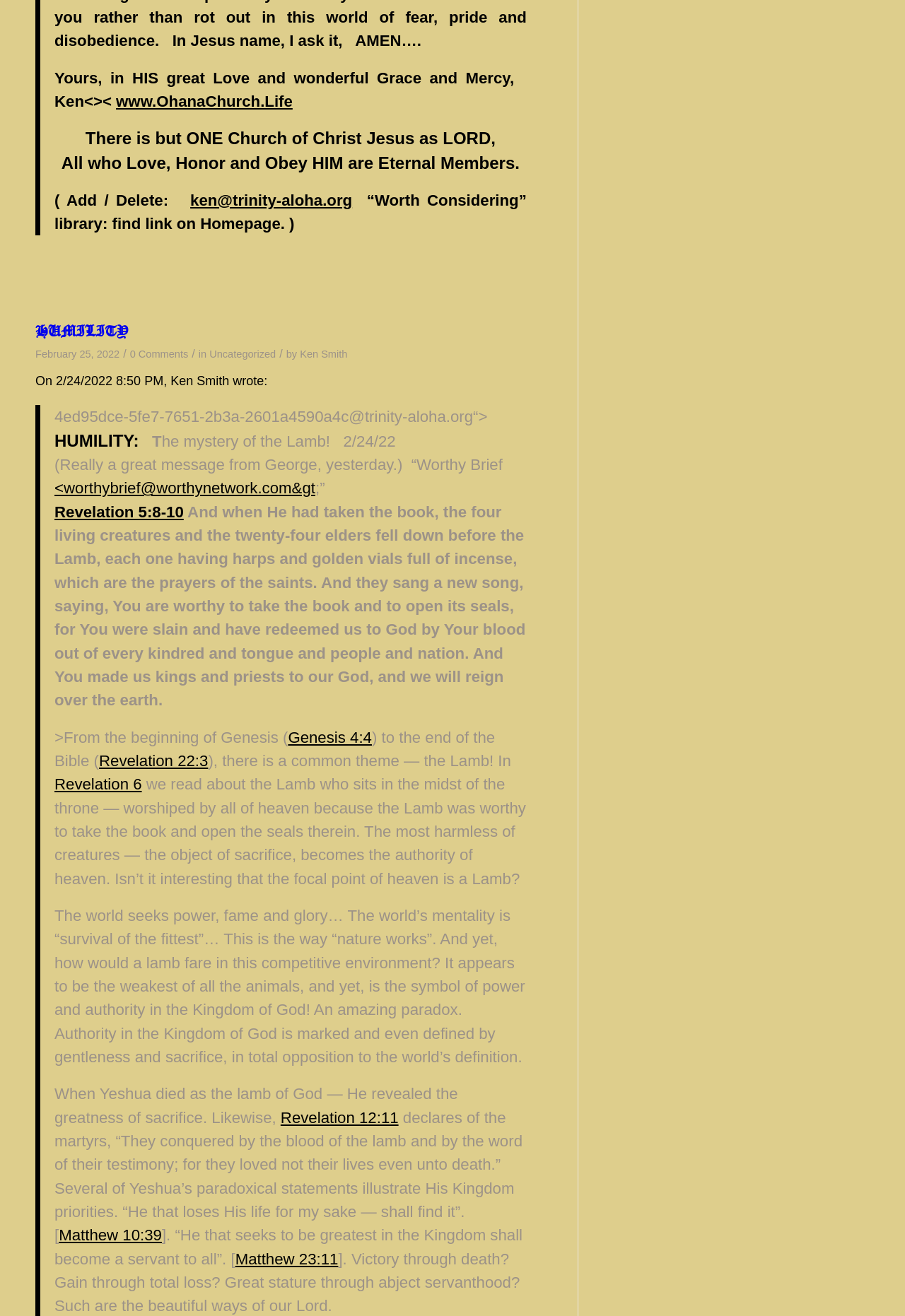Can you provide the bounding box coordinates for the element that should be clicked to implement the instruction: "Click the link to Ohana Church Life"?

[0.128, 0.07, 0.323, 0.084]